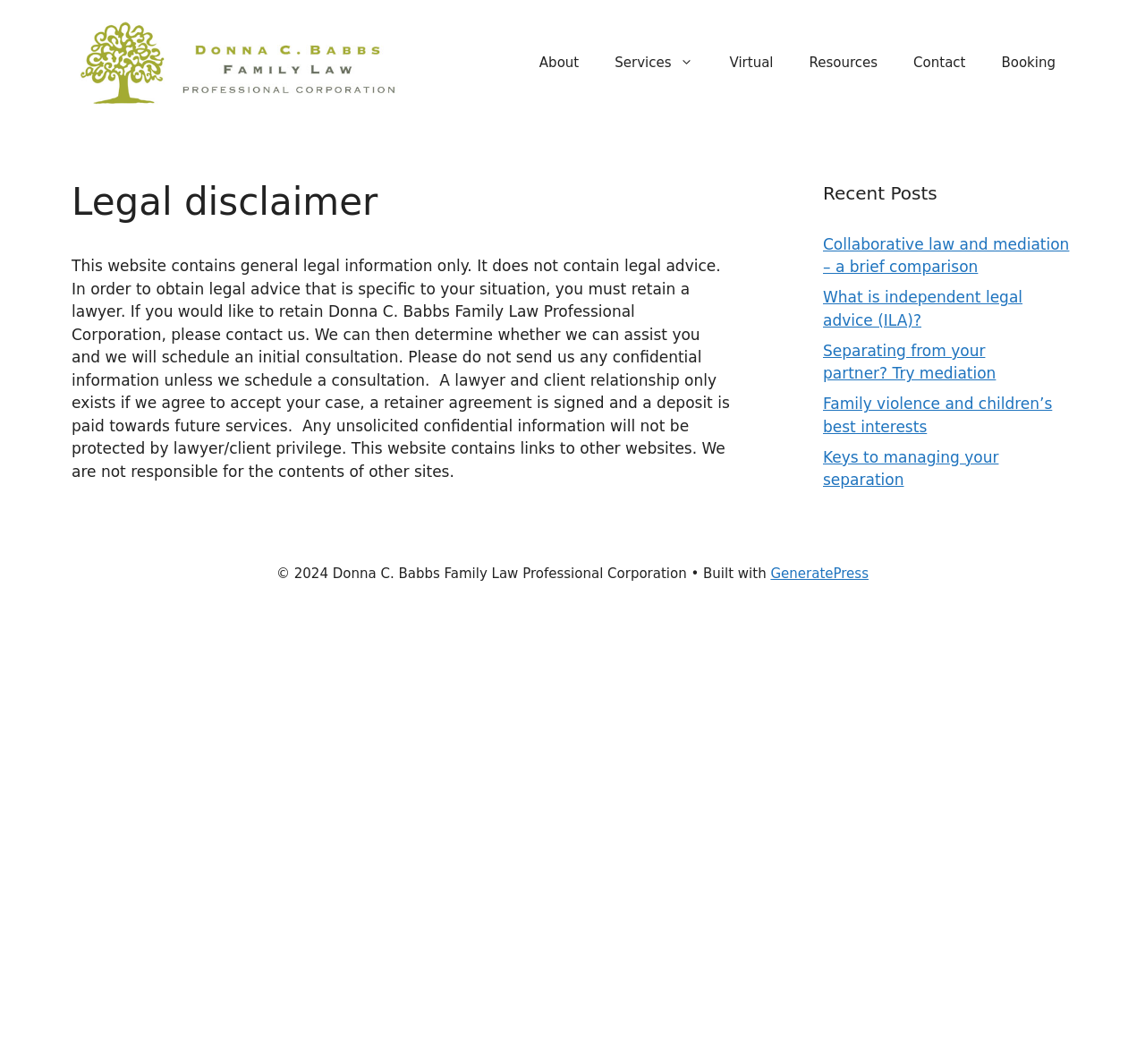Determine the bounding box coordinates of the clickable area required to perform the following instruction: "Check the 'Recent Posts' section". The coordinates should be represented as four float numbers between 0 and 1: [left, top, right, bottom].

[0.719, 0.169, 0.938, 0.194]